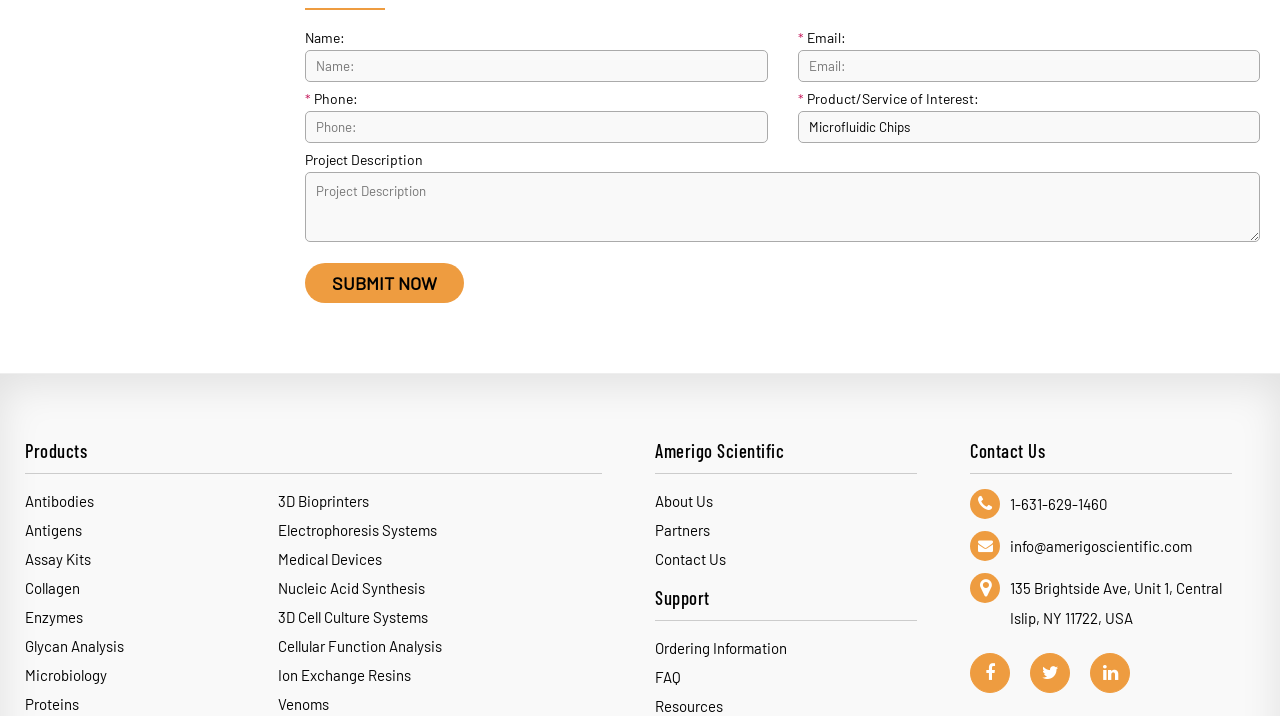Based on the element description parent_node: * Email: name="email" placeholder="Email:", identify the bounding box of the UI element in the given webpage screenshot. The coordinates should be in the format (top-left x, top-left y, bottom-right x, bottom-right y) and must be between 0 and 1.

[0.623, 0.07, 0.984, 0.114]